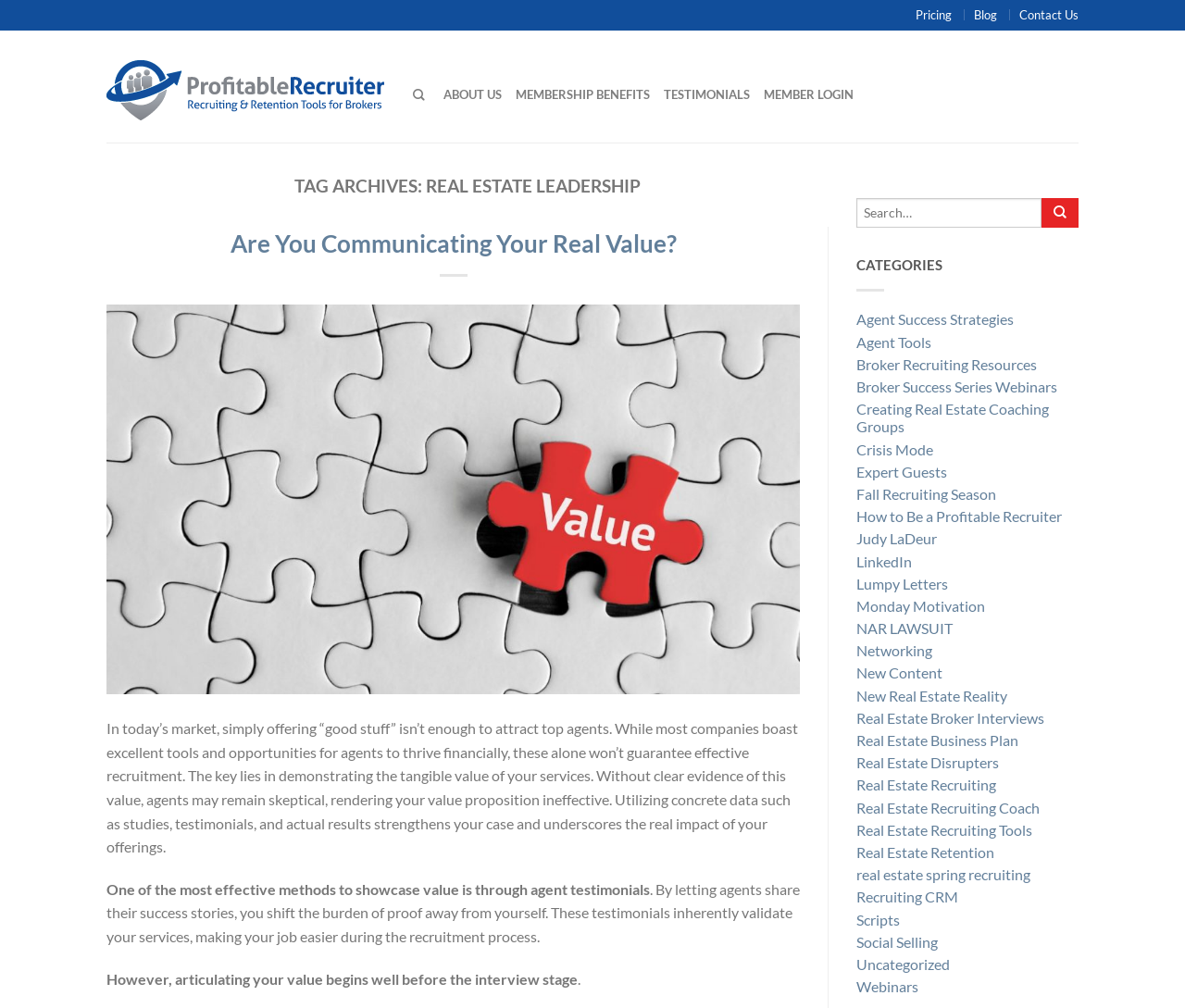Reply to the question with a brief word or phrase: What is the focus of the webpage's content?

Recruiting and retention